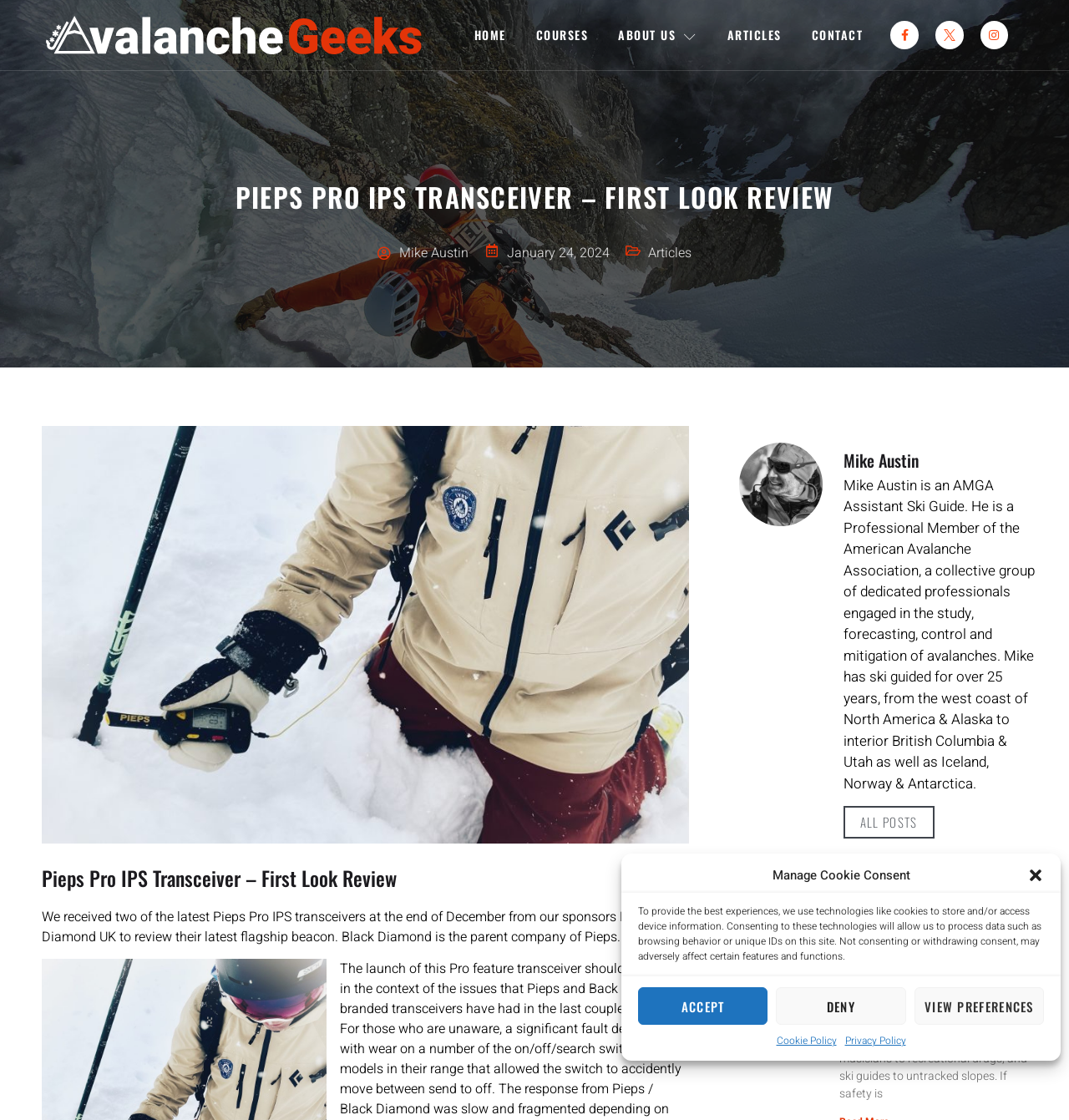Please analyze the image and provide a thorough answer to the question:
What is the name of the author of this article?

I found the author's name by looking at the static text element that says 'Mike Austin' near the top of the page, which is likely the author's name. This is also confirmed by the image element with the same name, which is probably the author's profile picture.